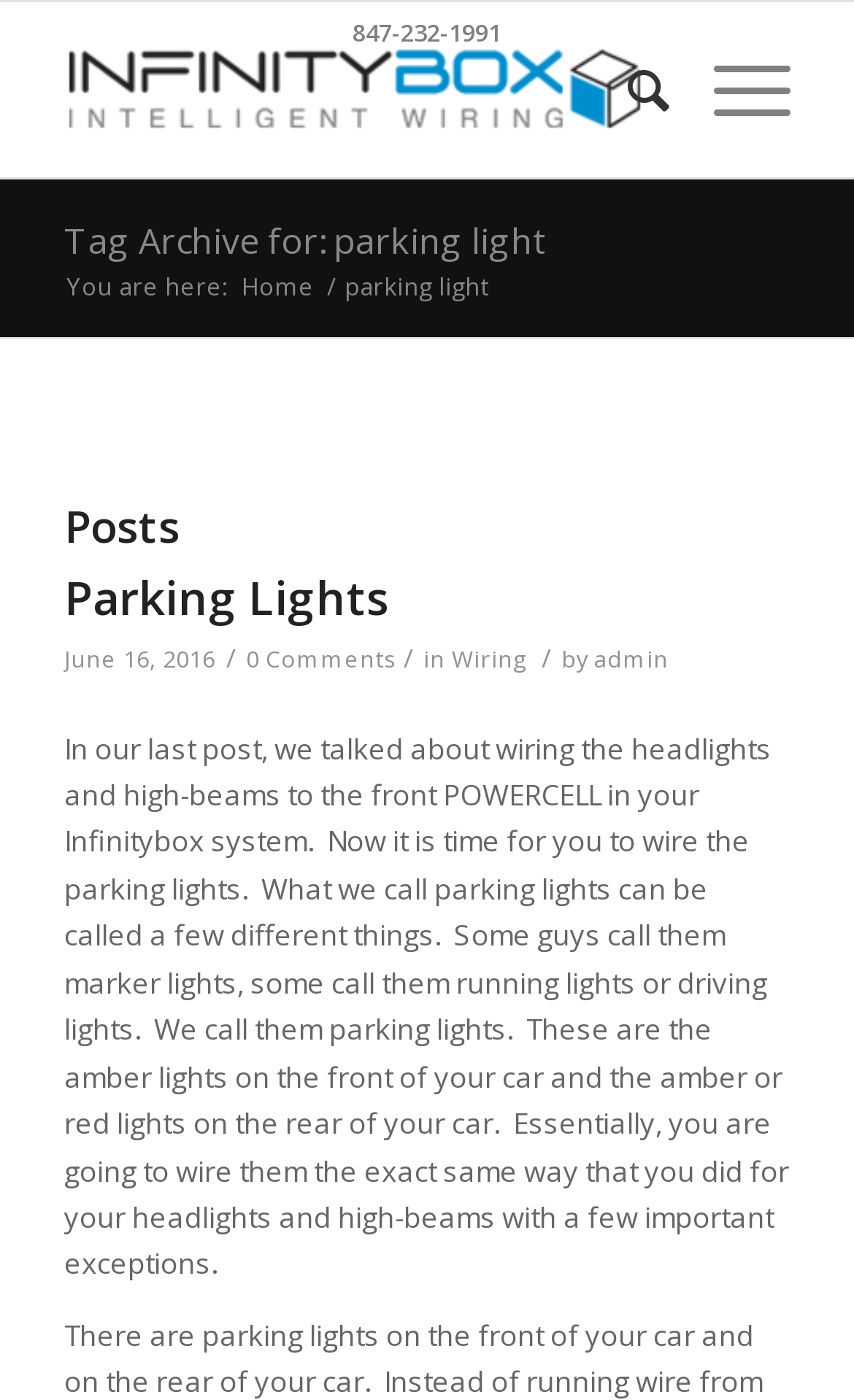For the element described, predict the bounding box coordinates as (top-left x, top-left y, bottom-right x, bottom-right y). All values should be between 0 and 1. Element description: Home

[0.275, 0.192, 0.375, 0.215]